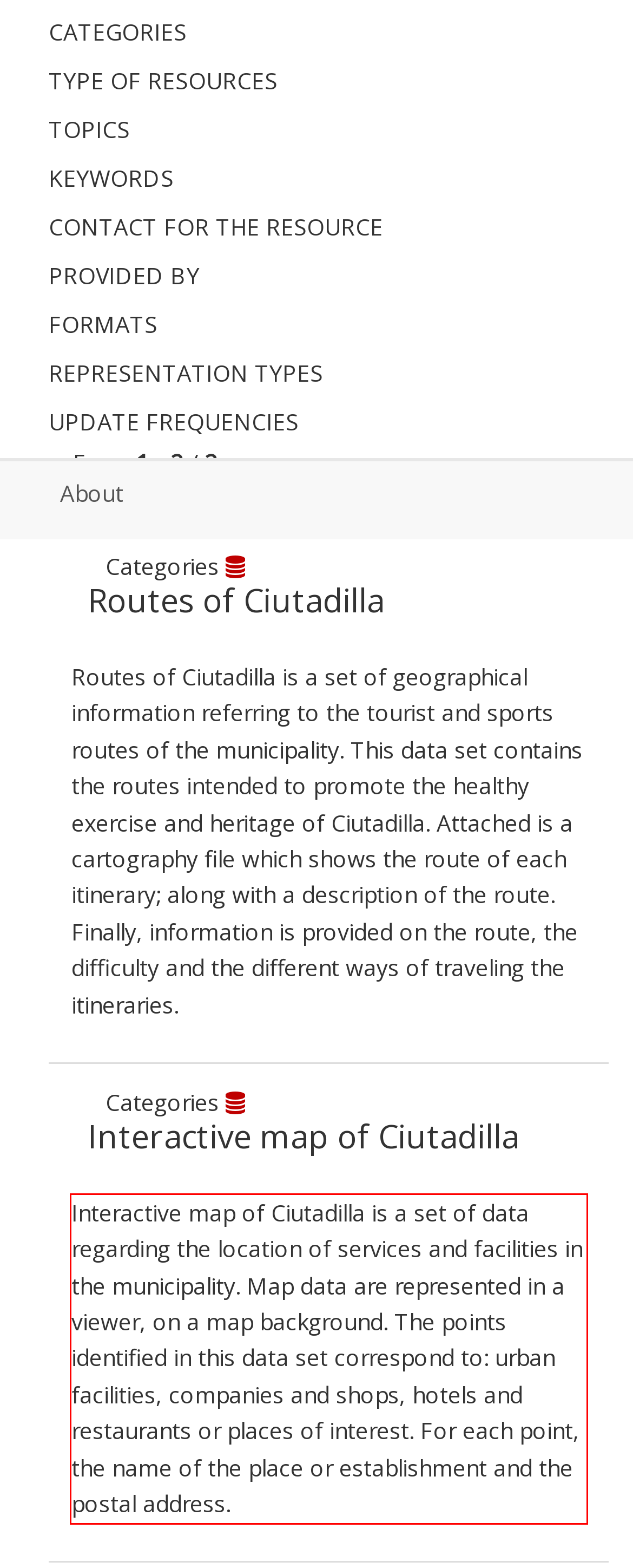Using the provided screenshot, read and generate the text content within the red-bordered area.

Interactive map of Ciutadilla is a set of data regarding the location of services and facilities in the municipality. Map data are represented in a viewer, on a map background. The points identified in this data set correspond to: urban facilities, companies and shops, hotels and restaurants or places of interest. For each point, the name of the place or establishment and the postal address.